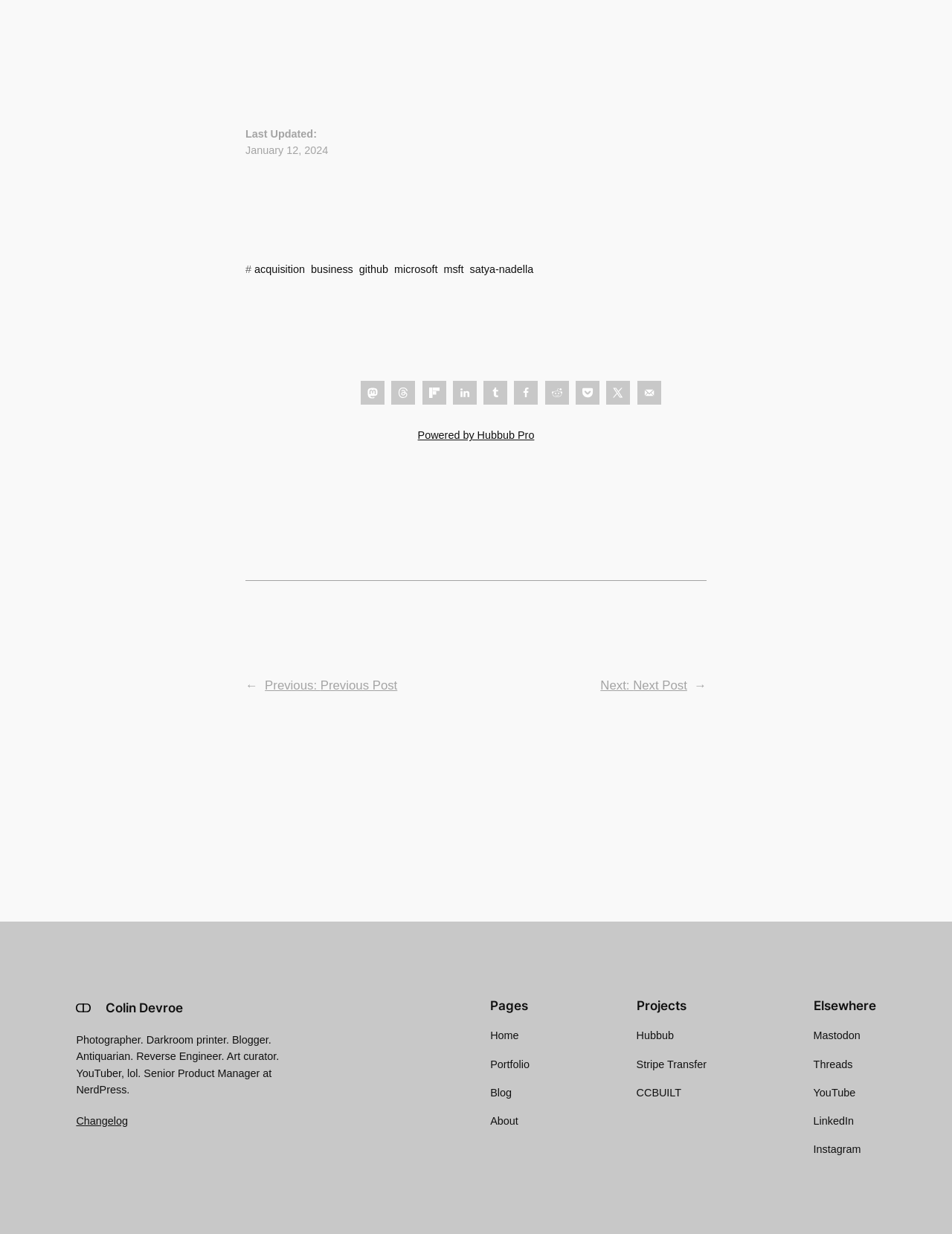Find the bounding box coordinates of the element I should click to carry out the following instruction: "Go to the home page".

[0.515, 0.833, 0.545, 0.846]